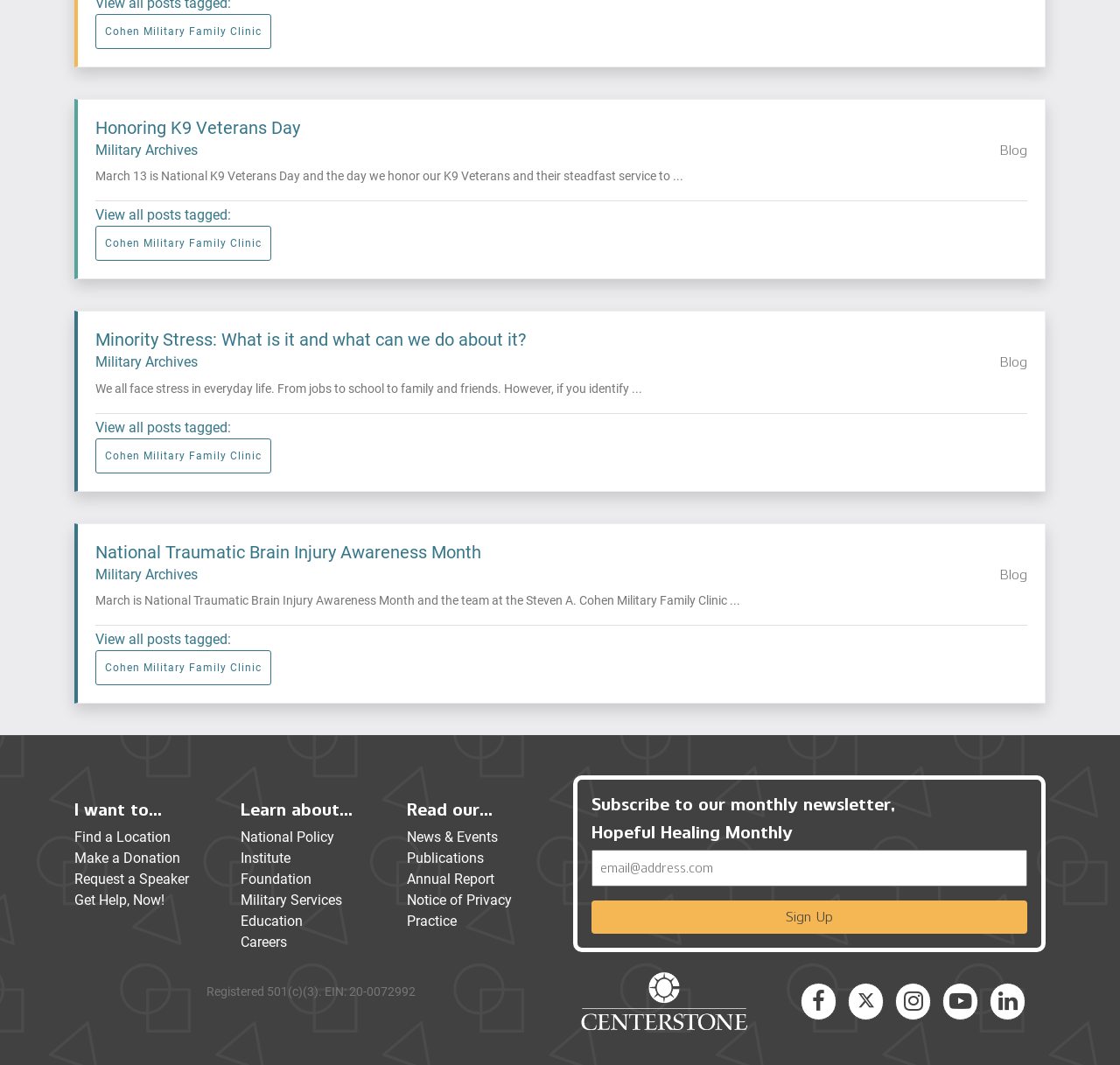What is the theme of the 'Honoring K9 Veterans Day' post?
From the details in the image, answer the question comprehensively.

The webpage has a heading 'Honoring K9 Veterans Day' which suggests that the post is related to celebrating or honoring K9 veterans on a specific day, which is March 13 according to the static text description.